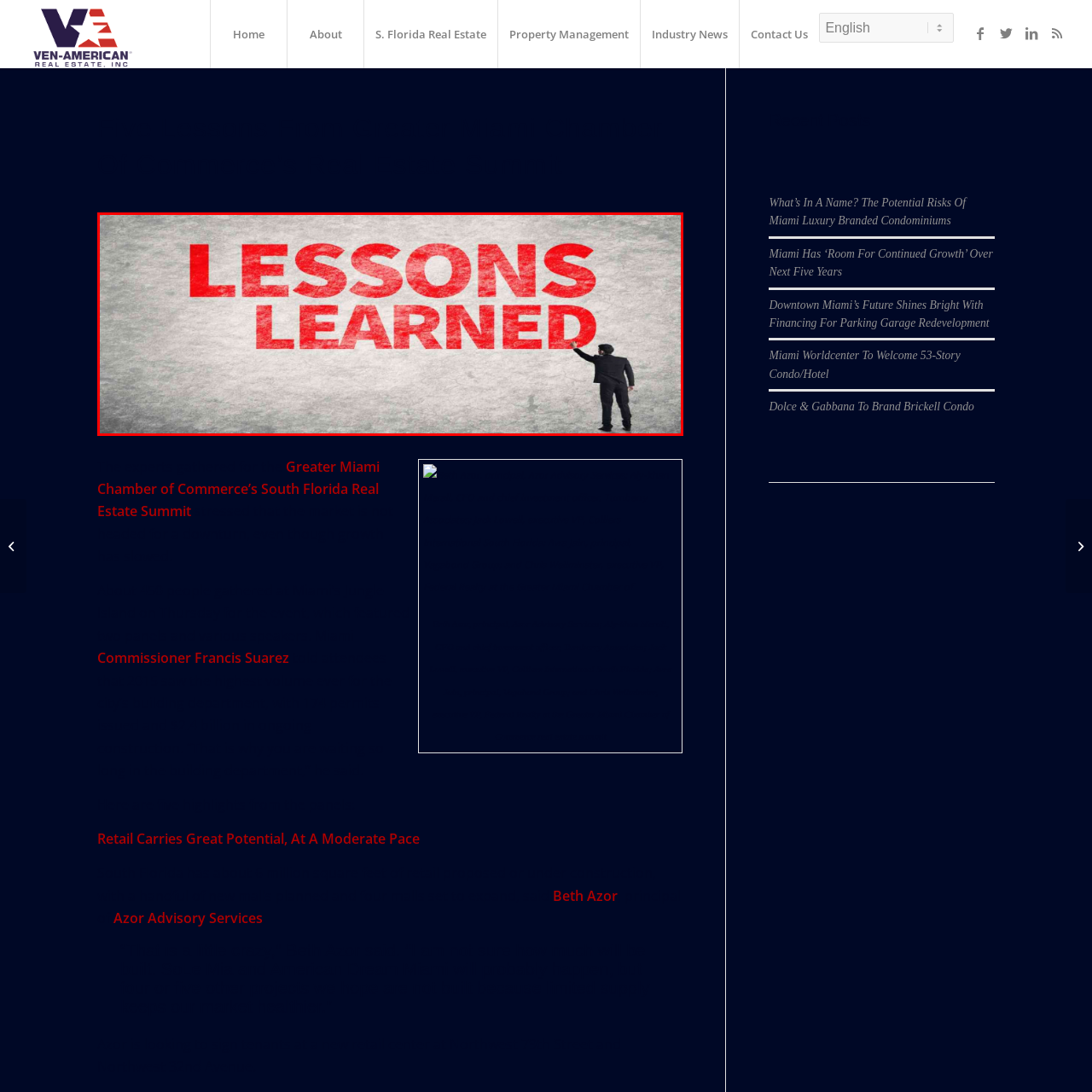Thoroughly describe the contents of the picture within the red frame.

The image prominently features the phrase "LESSONS LEARNED," rendered in bold, red typography against a textured light gray background. A silhouetted figure dressed in a black suit stands to the side, appearing to annotate or emphasize the lettering, which suggests a theme of reflection and insight gained from experiences or discussions. This visual is likely associated with the insights shared during the Greater Miami Chamber of Commerce’s Real Estate Summit, where various industry professionals gathered to explore crucial takeaways from the event. The use of striking colors and imagery underscores the importance of learning through collaboration and real-world application within the realm of real estate and business initiatives.